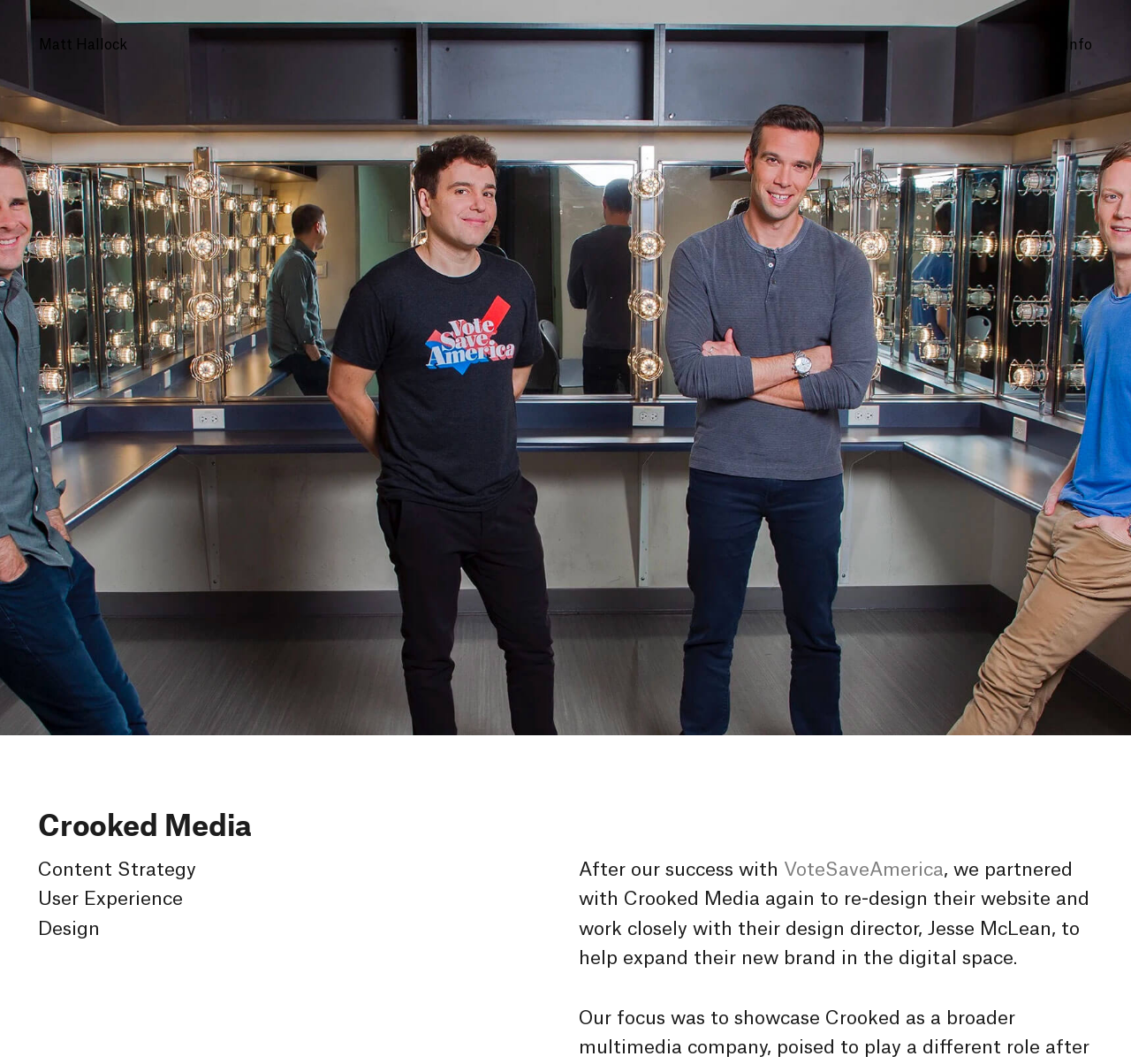Provide a single word or phrase answer to the question: 
What is the profession of Matt Hallock?

Creative Director